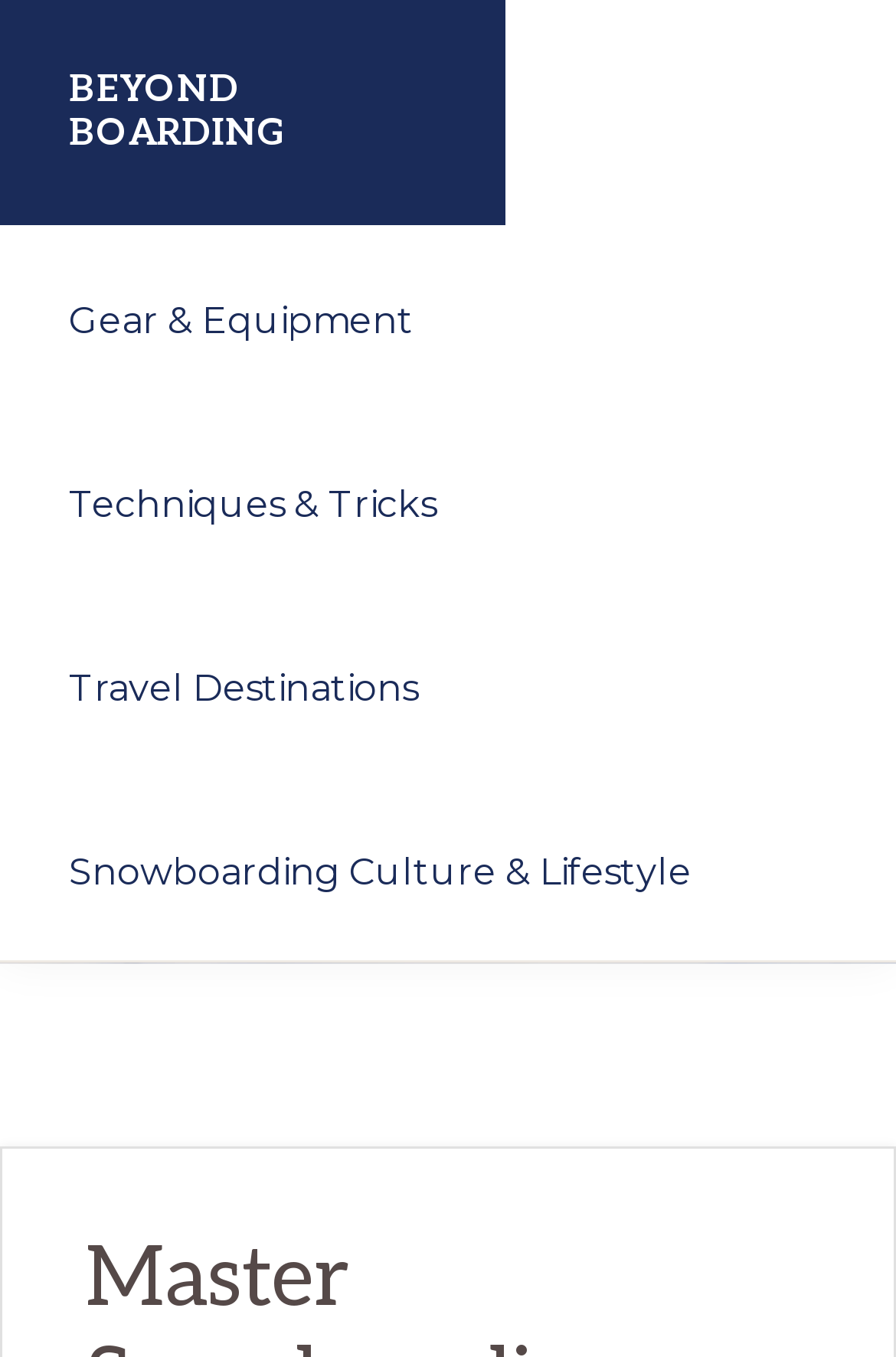Find the bounding box of the element with the following description: "Travel Destinations". The coordinates must be four float numbers between 0 and 1, formatted as [left, top, right, bottom].

[0.0, 0.437, 0.544, 0.573]